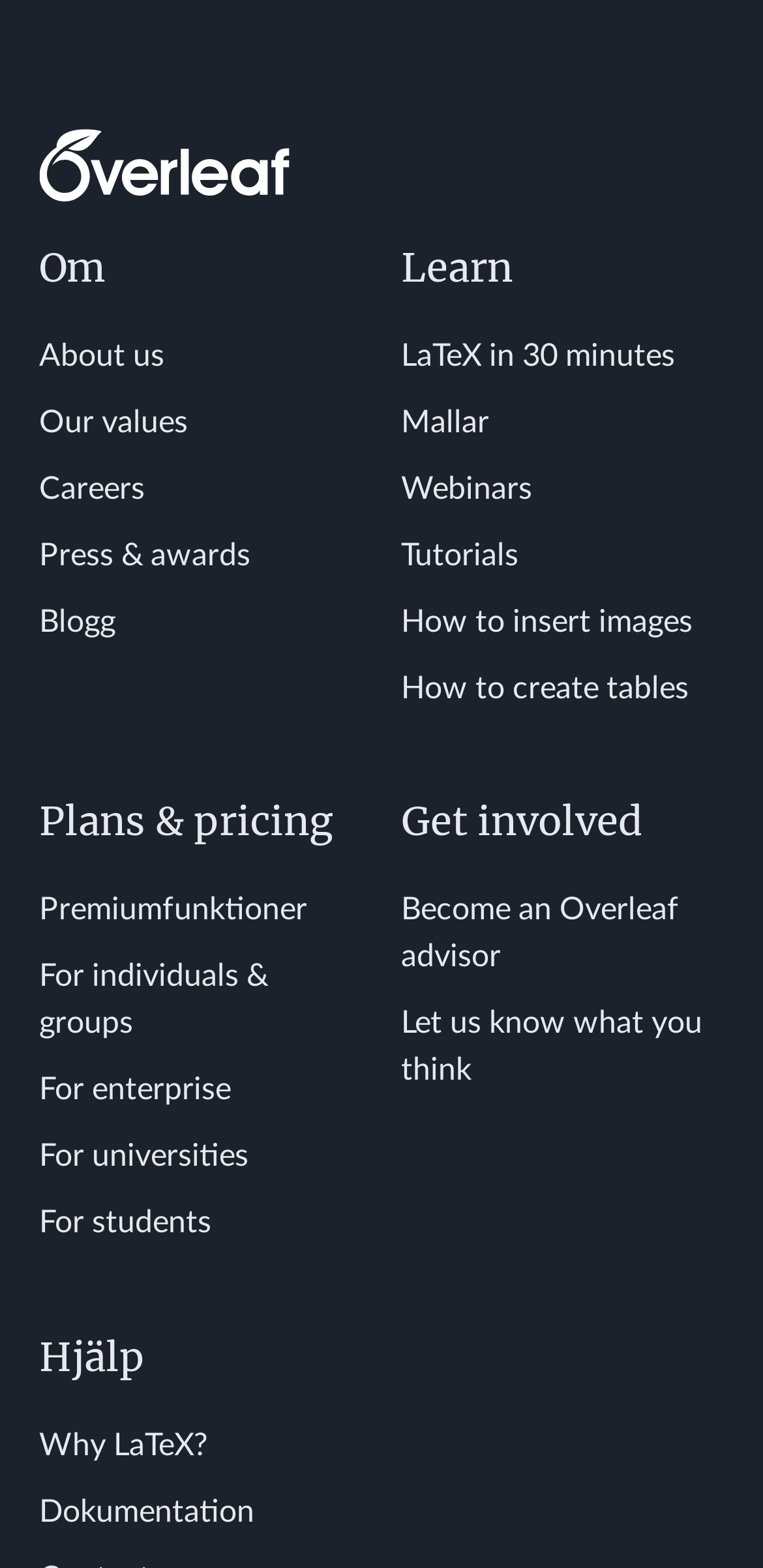Using the information from the screenshot, answer the following question thoroughly:
What is the first link under 'Get involved'?

I looked at the links under the 'Get involved' heading and found that the first link is 'Become an Overleaf advisor'.